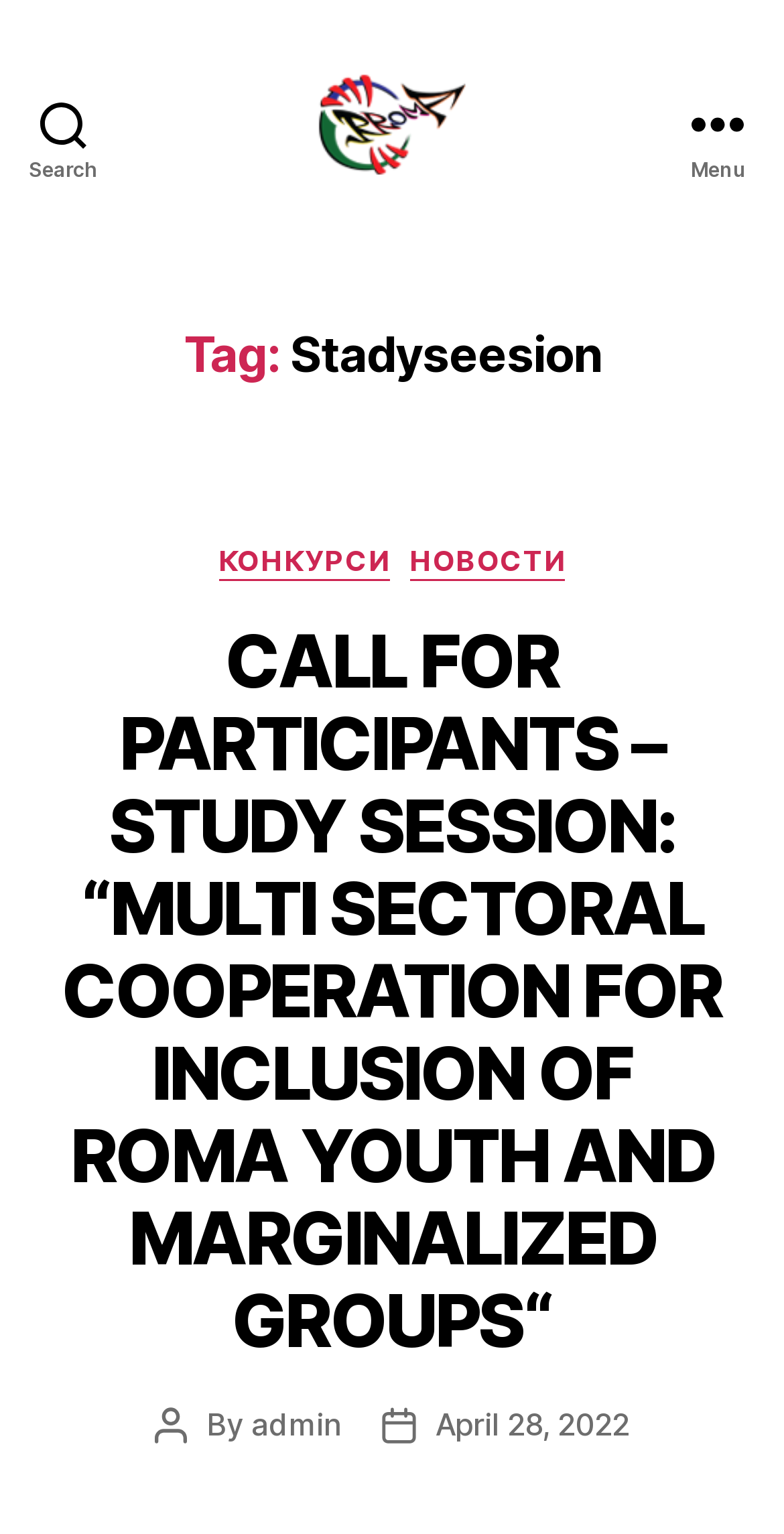Provide your answer in a single word or phrase: 
What is the title of the study session?

MULTI SECTORAL COOPERATION FOR INCLUSION OF ROMA YOUTH AND MARGINALIZED GROUPS